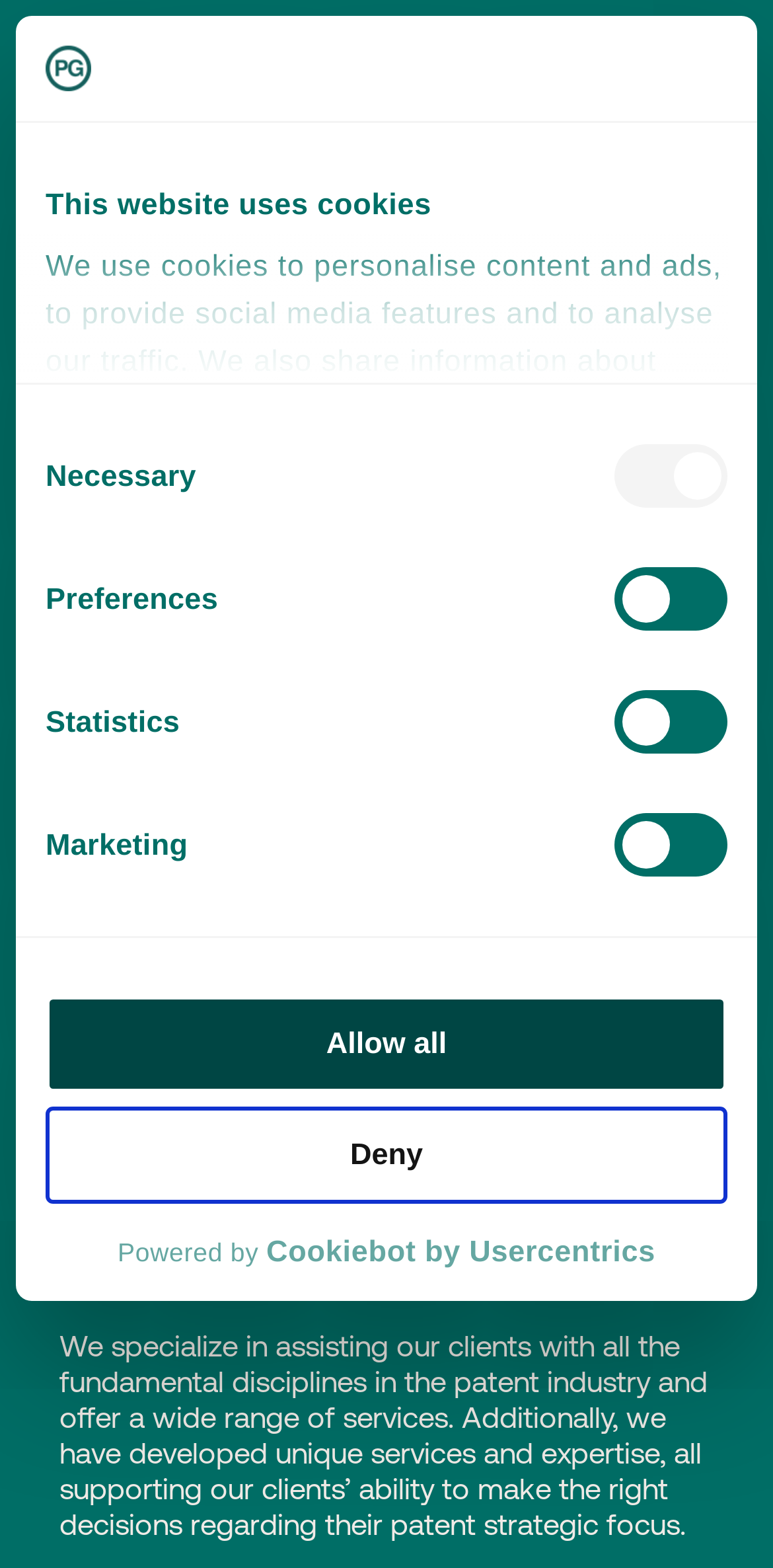How does the company work?
Analyze the image and deliver a detailed answer to the question.

According to the webpage, 'It becomes possible because we work in teams. We are a team internally within Patentgruppen, but also a team with you as the client.' This indicates that the company's approach to work is collaborative, both internally and with their clients.